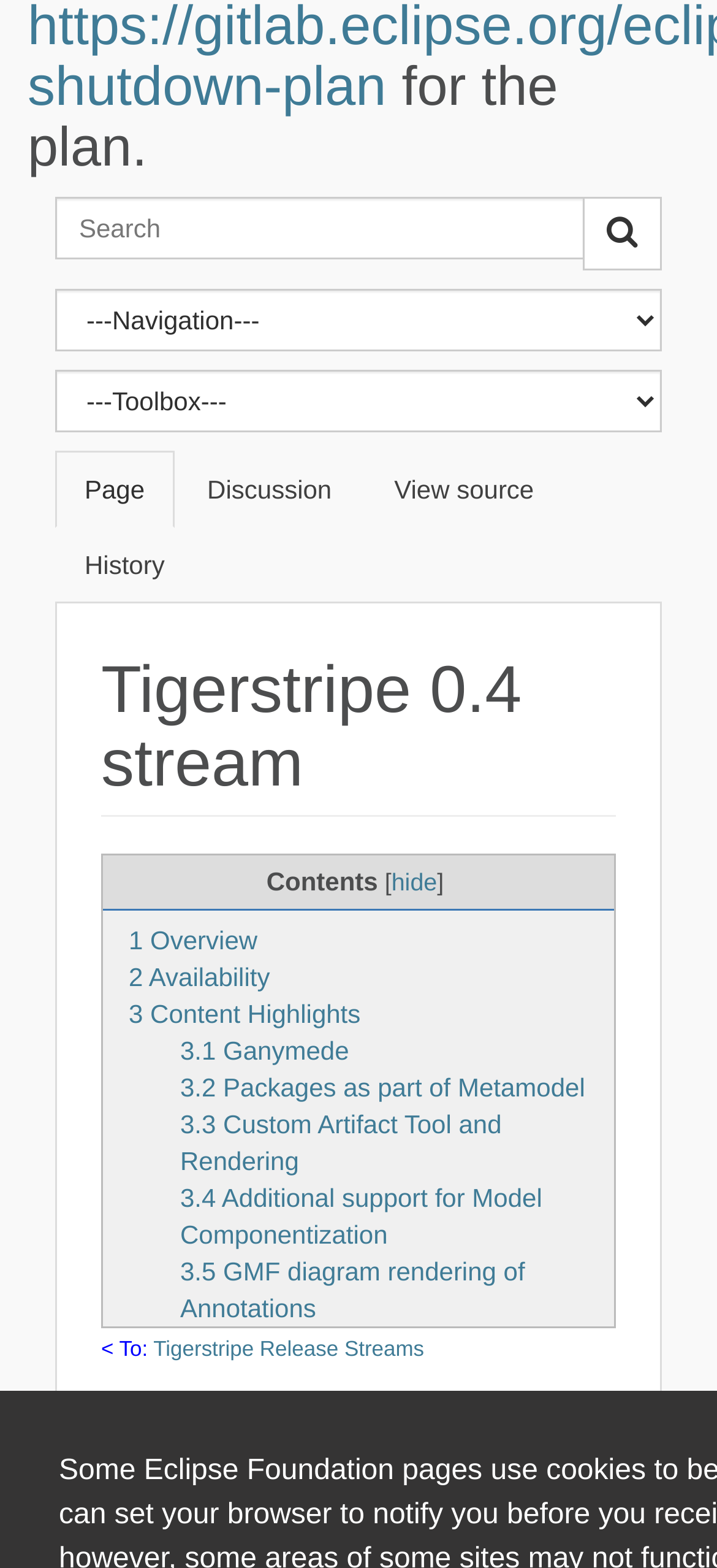Using the webpage screenshot and the element description Social Media, determine the bounding box coordinates. Specify the coordinates in the format (top-left x, top-left y, bottom-right x, bottom-right y) with values ranging from 0 to 1.

None